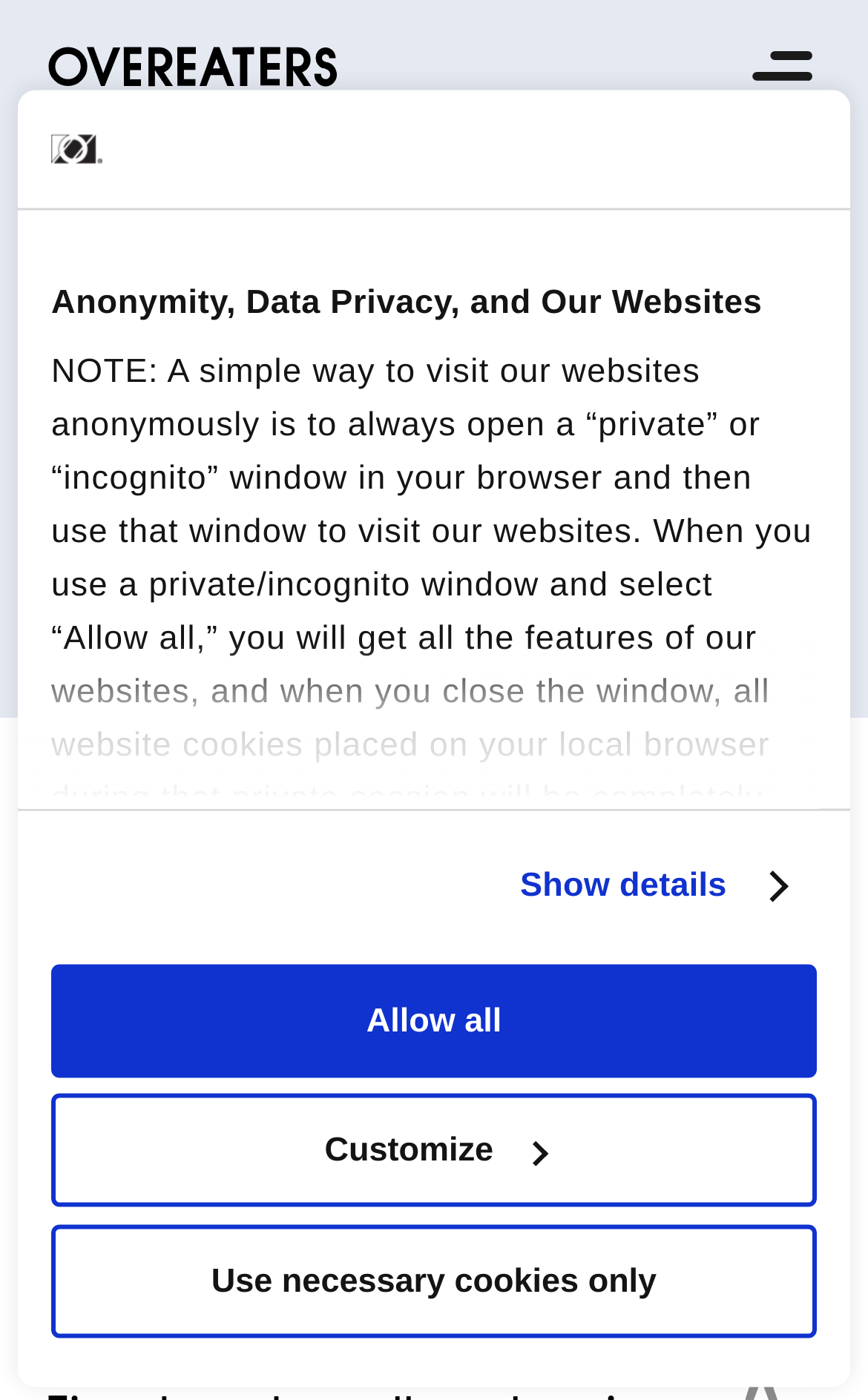What is the date of the article or post?
Look at the screenshot and provide an in-depth answer.

I found the answer by looking at the time element, which displays the date 'March 31, 2022'.